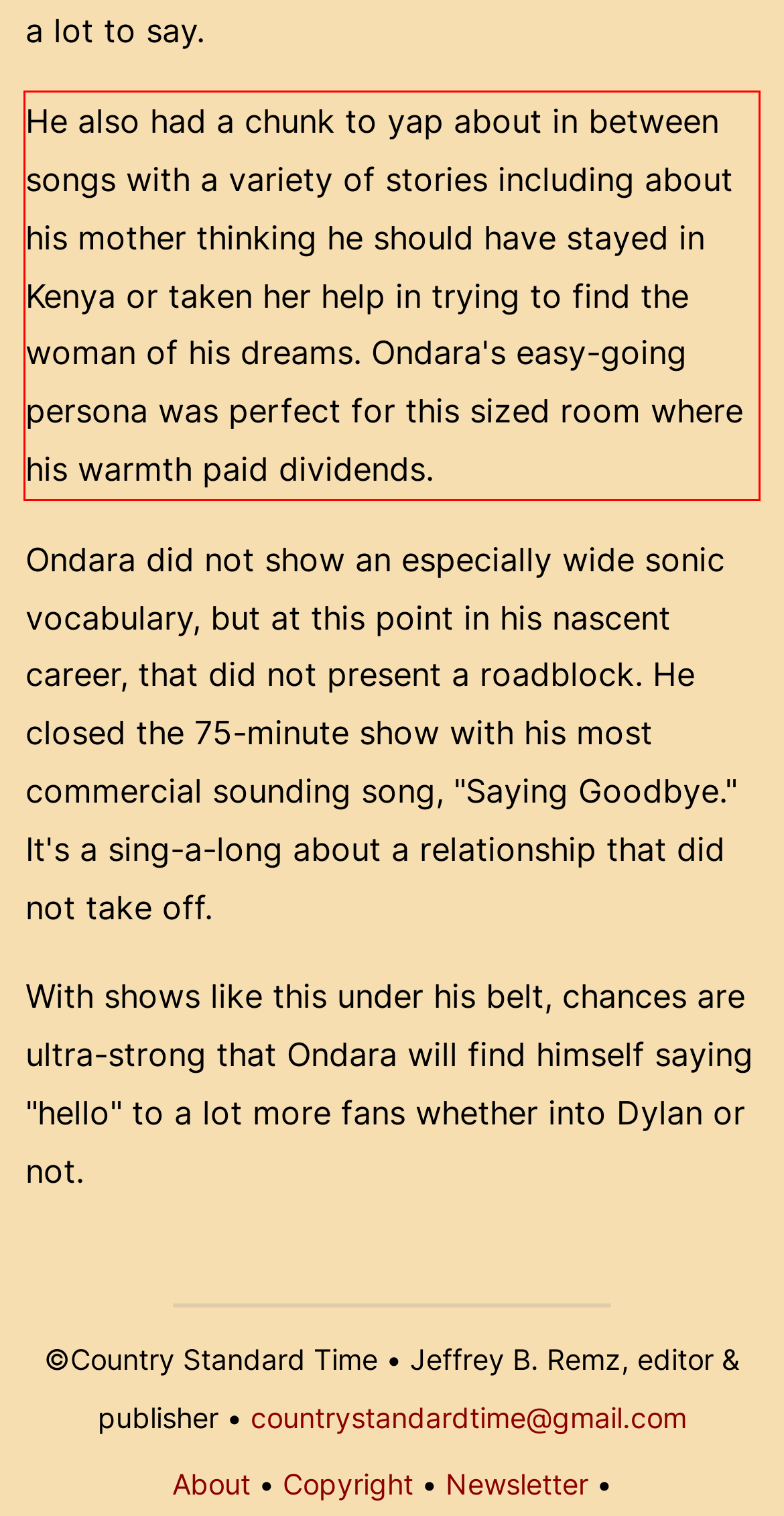Given a screenshot of a webpage with a red bounding box, extract the text content from the UI element inside the red bounding box.

He also had a chunk to yap about in between songs with a variety of stories including about his mother thinking he should have stayed in Kenya or taken her help in trying to find the woman of his dreams. Ondara's easy-going persona was perfect for this sized room where his warmth paid dividends.